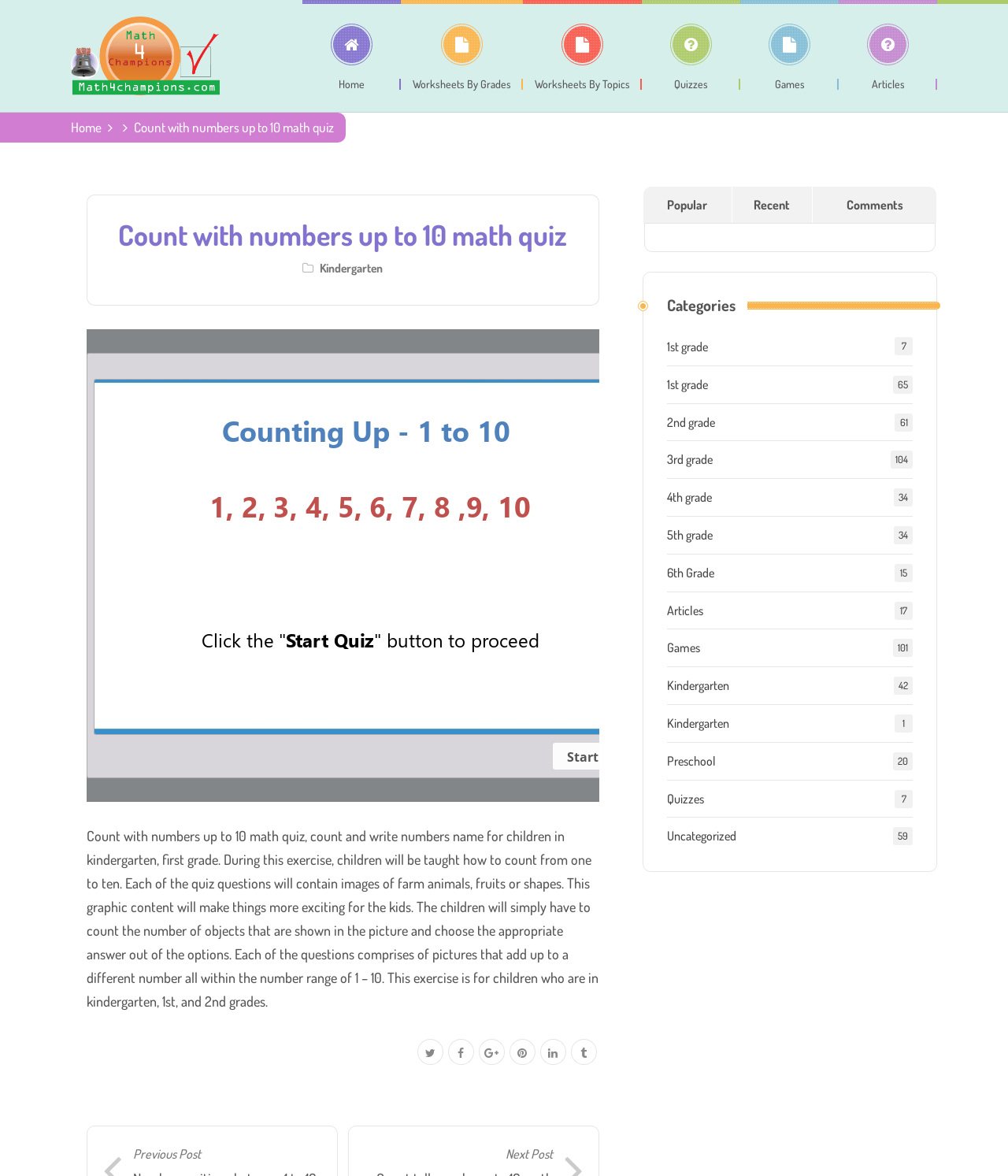Can you look at the image and give a comprehensive answer to the question:
What is the purpose of the quiz questions?

The purpose of the quiz questions can be inferred from the description inside the article section, which states that 'children will be taught how to count from one to ten'.